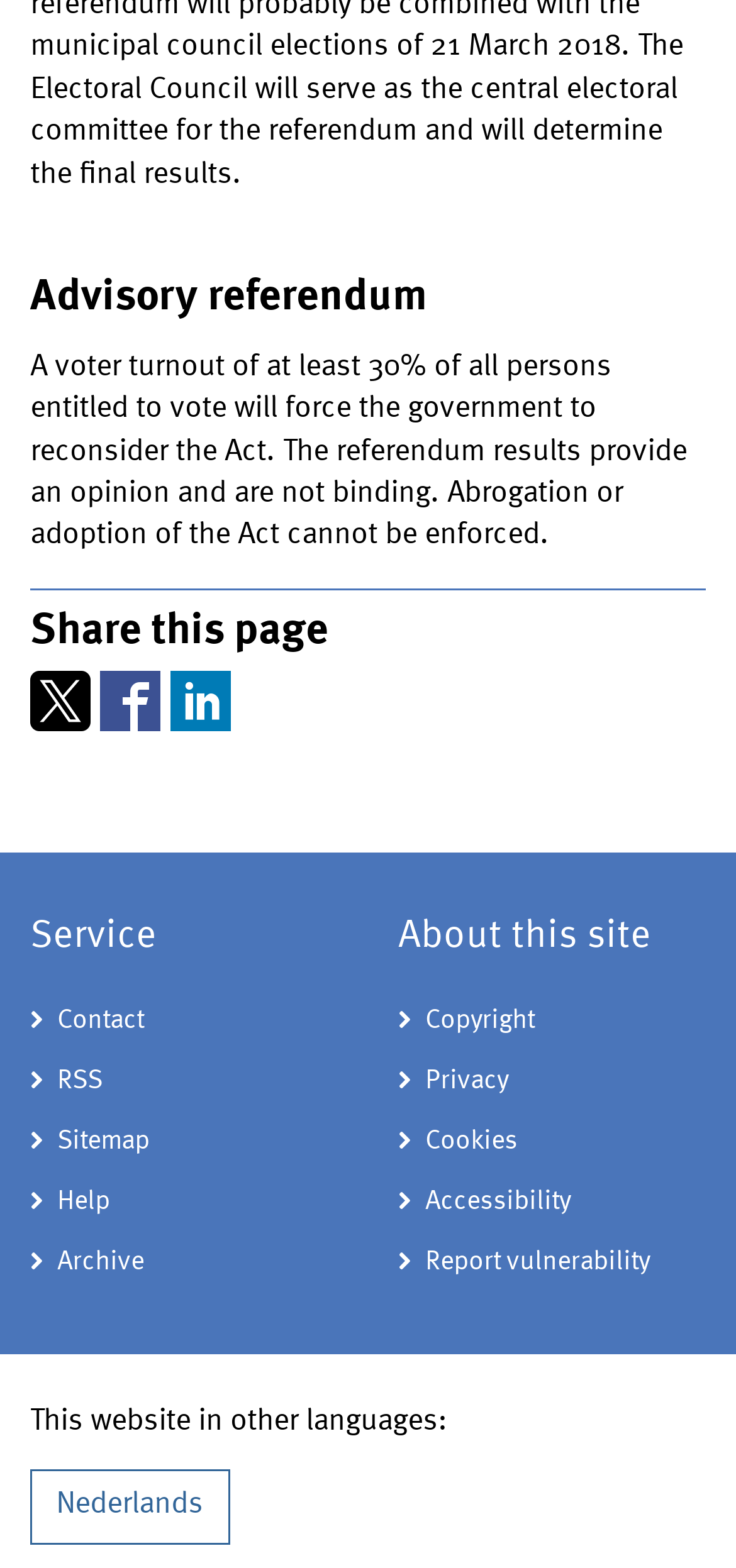Show the bounding box coordinates for the HTML element described as: "Privacy".

[0.541, 0.671, 0.959, 0.71]